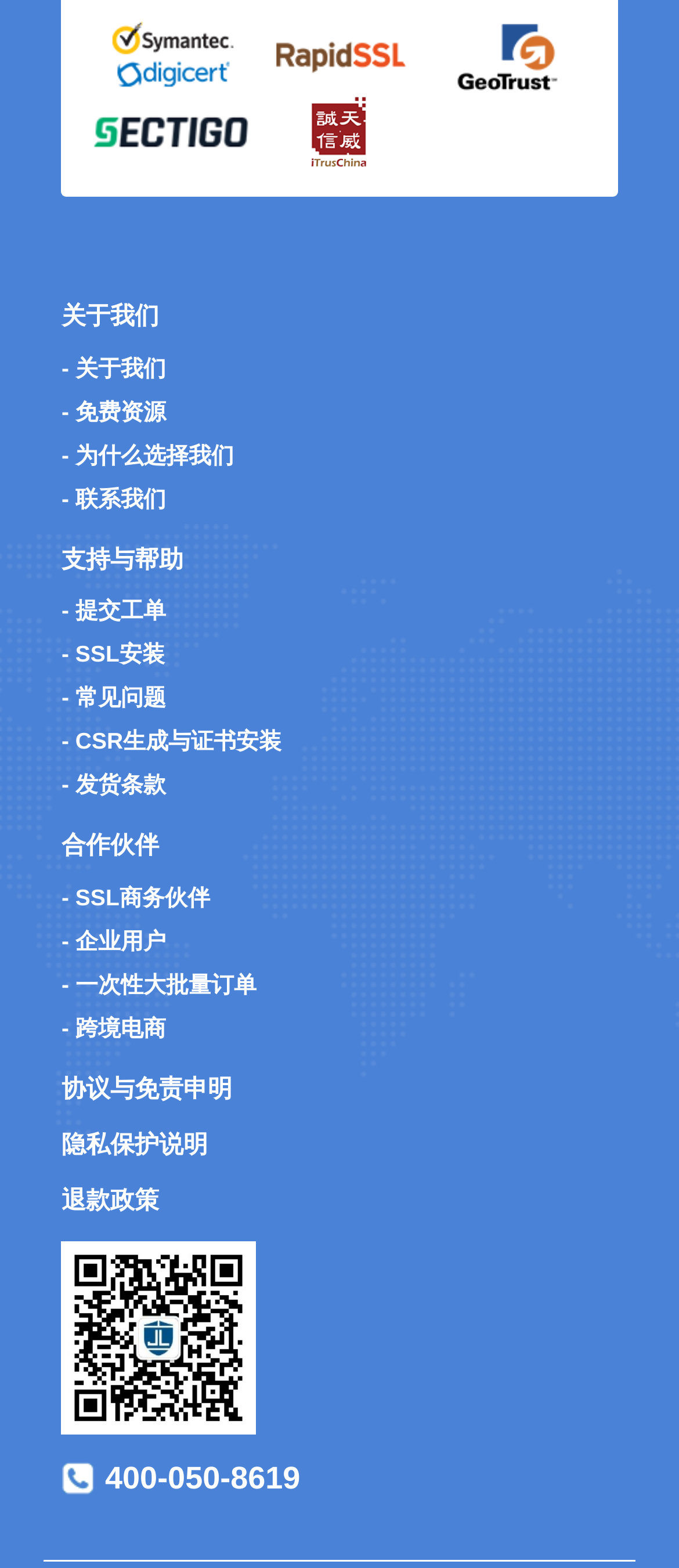Answer the question in a single word or phrase:
What is the second link under '关于我们'?

免费资源